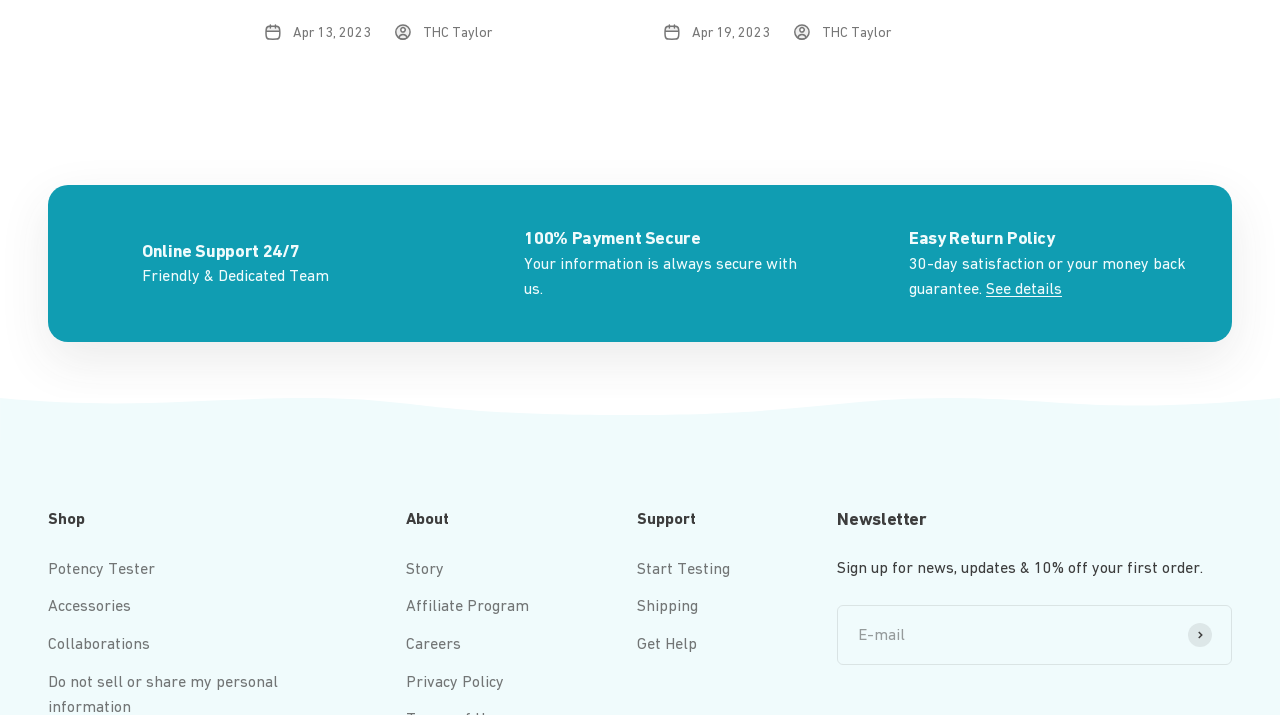Please find the bounding box coordinates of the clickable region needed to complete the following instruction: "Click the Potency Tester link". The bounding box coordinates must consist of four float numbers between 0 and 1, i.e., [left, top, right, bottom].

[0.038, 0.777, 0.121, 0.813]